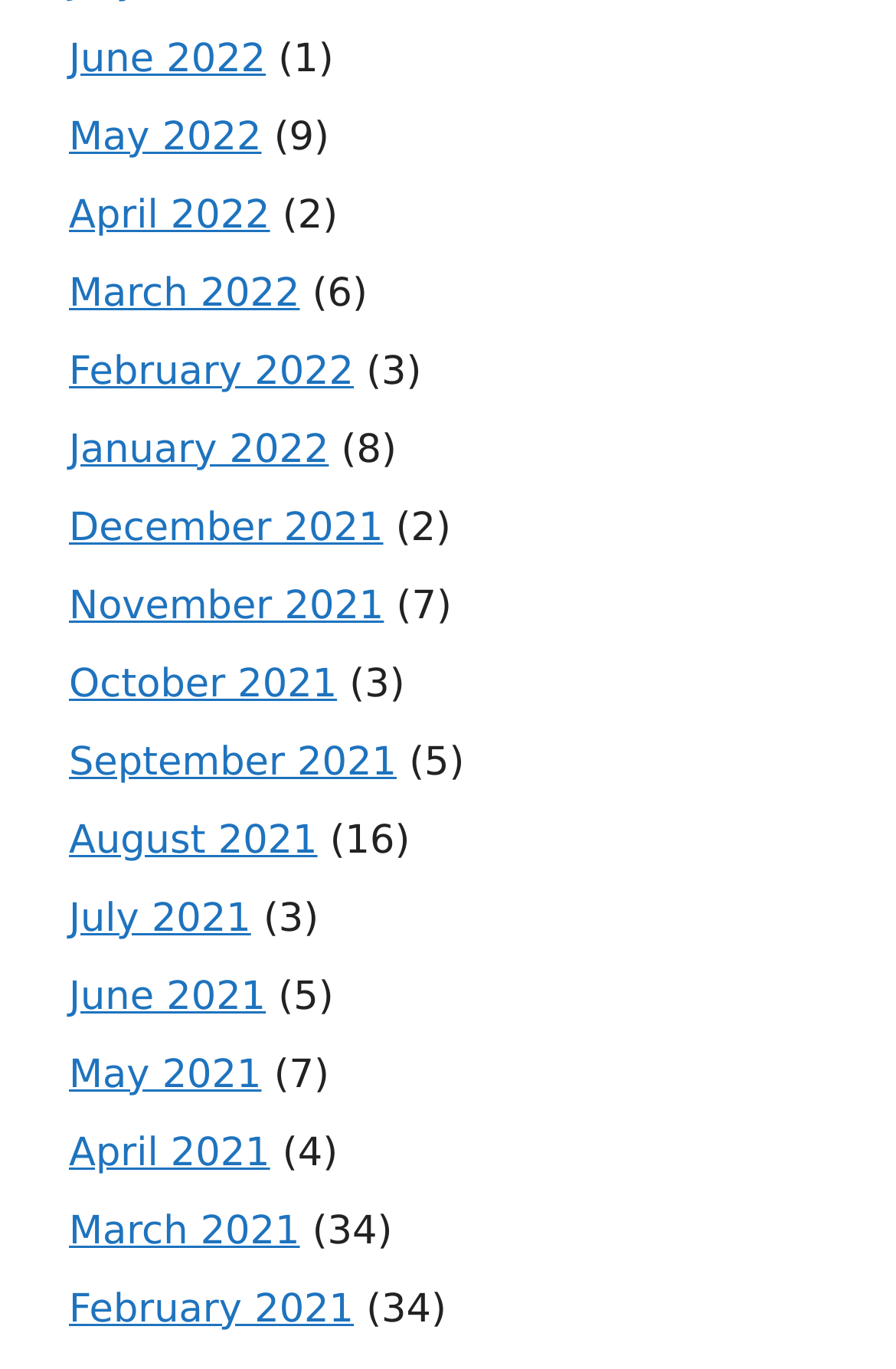Show the bounding box coordinates of the region that should be clicked to follow the instruction: "View August 2021."

[0.077, 0.597, 0.354, 0.631]